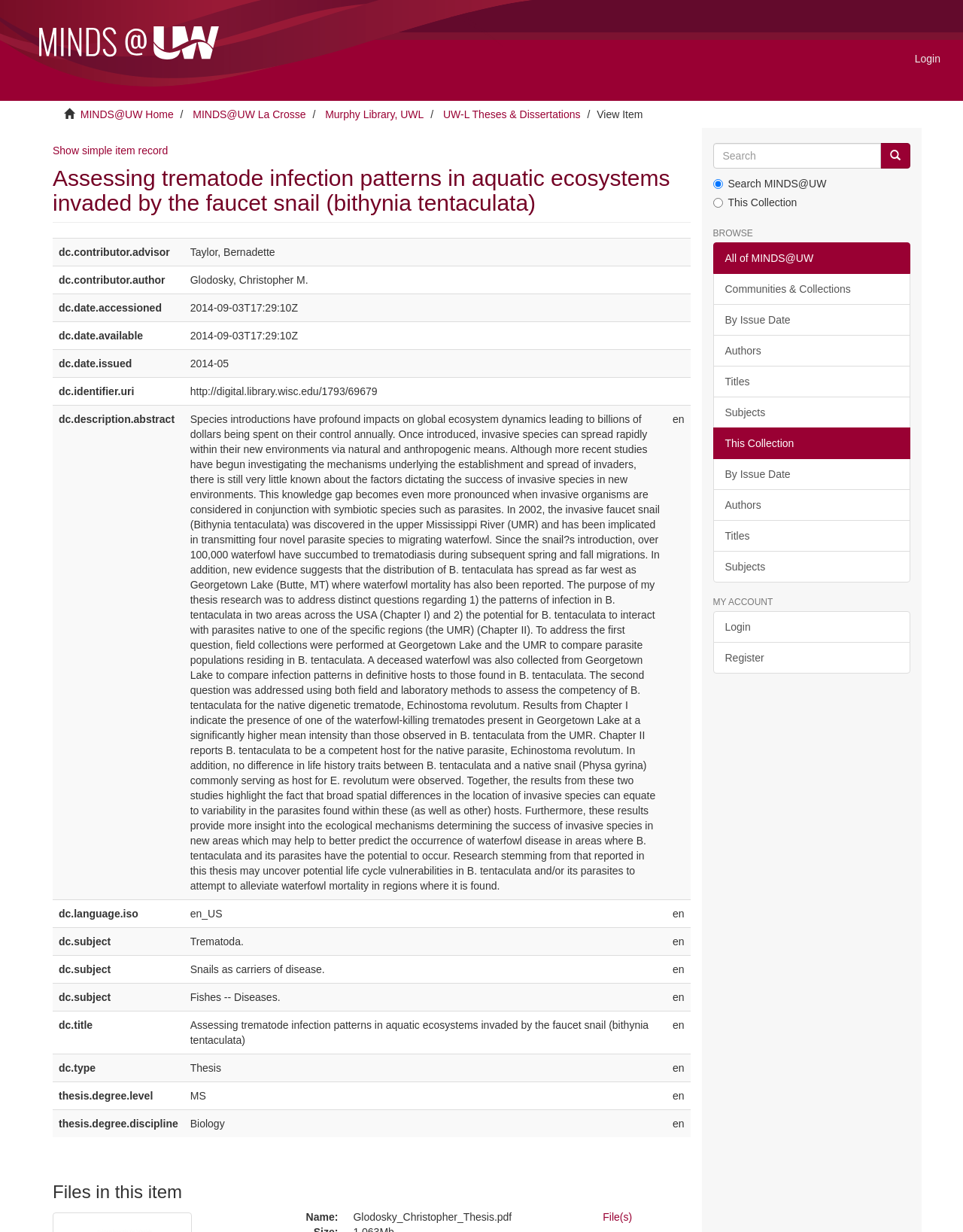Identify the bounding box coordinates of the clickable section necessary to follow the following instruction: "Show the simple item record". The coordinates should be presented as four float numbers from 0 to 1, i.e., [left, top, right, bottom].

[0.055, 0.117, 0.174, 0.127]